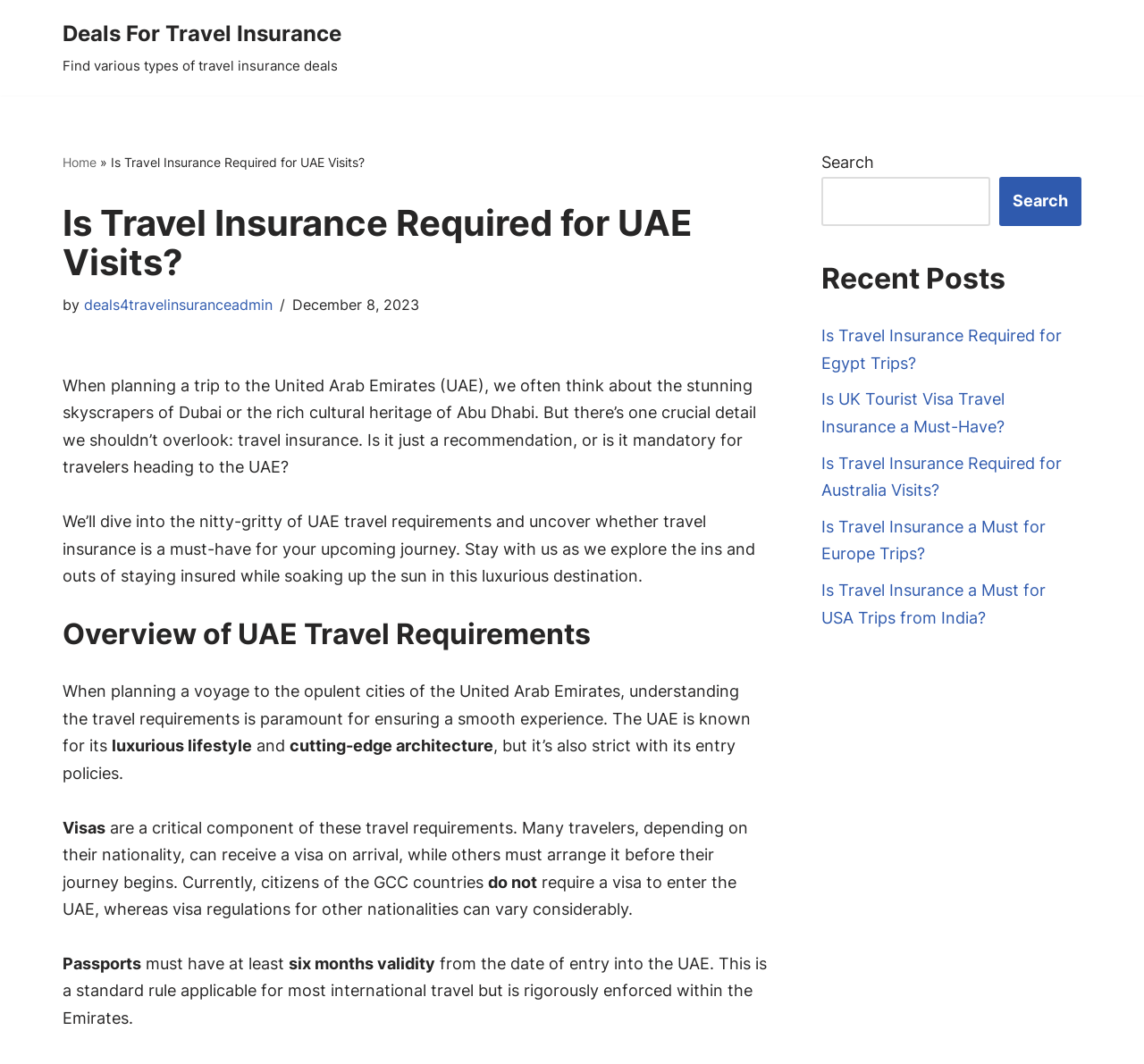Pinpoint the bounding box coordinates of the area that should be clicked to complete the following instruction: "Check recent posts". The coordinates must be given as four float numbers between 0 and 1, i.e., [left, top, right, bottom].

[0.718, 0.246, 0.945, 0.278]